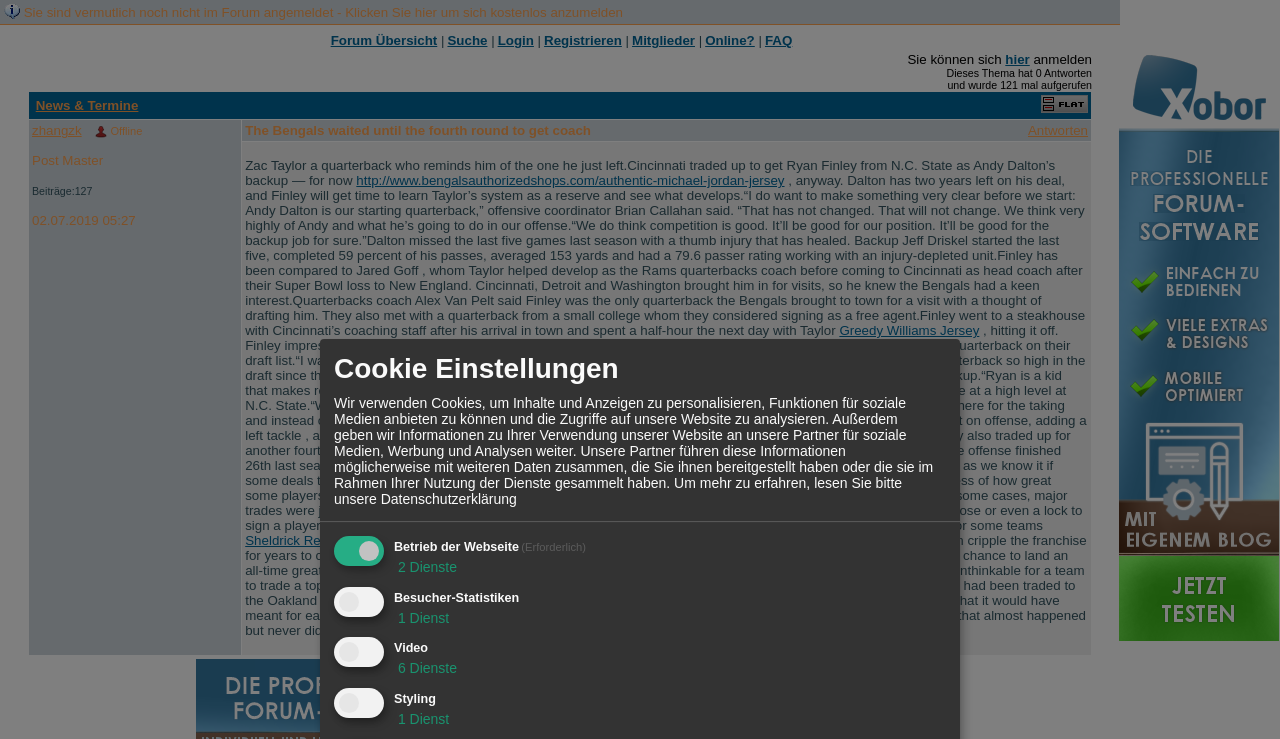Please indicate the bounding box coordinates for the clickable area to complete the following task: "Click on the 'Login' link". The coordinates should be specified as four float numbers between 0 and 1, i.e., [left, top, right, bottom].

[0.389, 0.045, 0.417, 0.065]